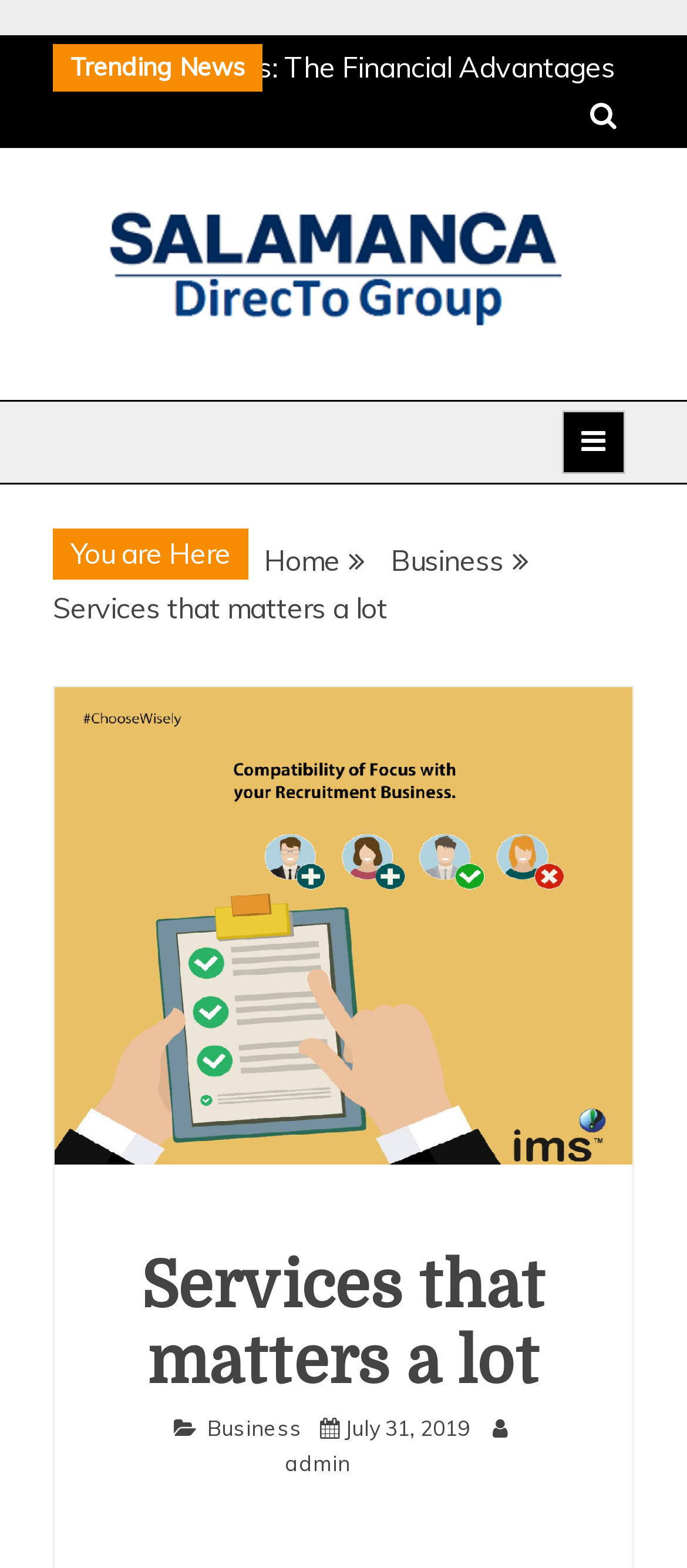What is the category of the current article?
Use the information from the image to give a detailed answer to the question.

I determined the category by looking at the link 'Business and Finance' which is located above the breadcrumbs navigation, indicating that the current article belongs to this category.